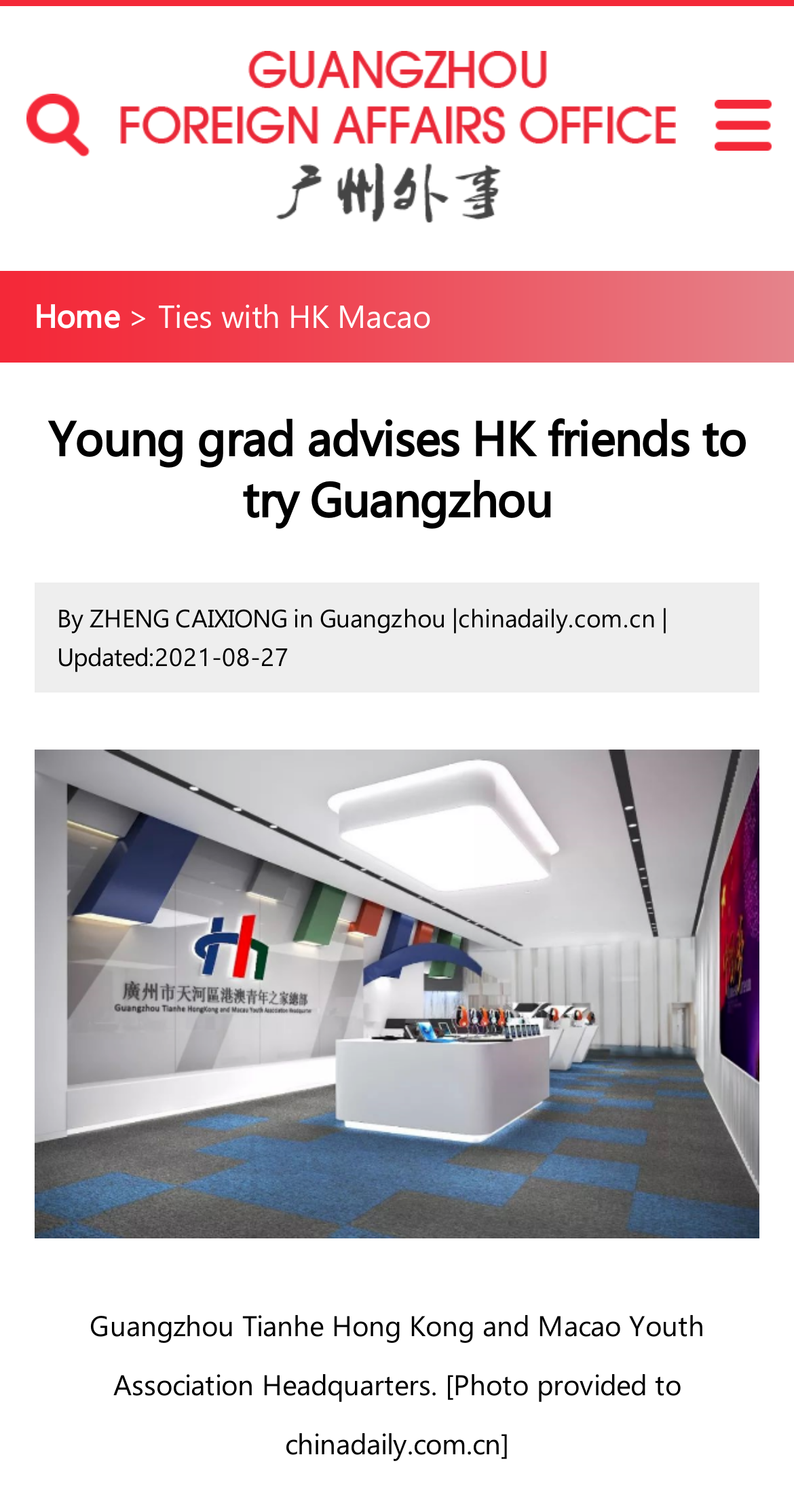What is the name of the association headquarters in the photo?
Give a single word or phrase answer based on the content of the image.

Guangzhou Tianhe Hong Kong and Macao Youth Association Headquarters